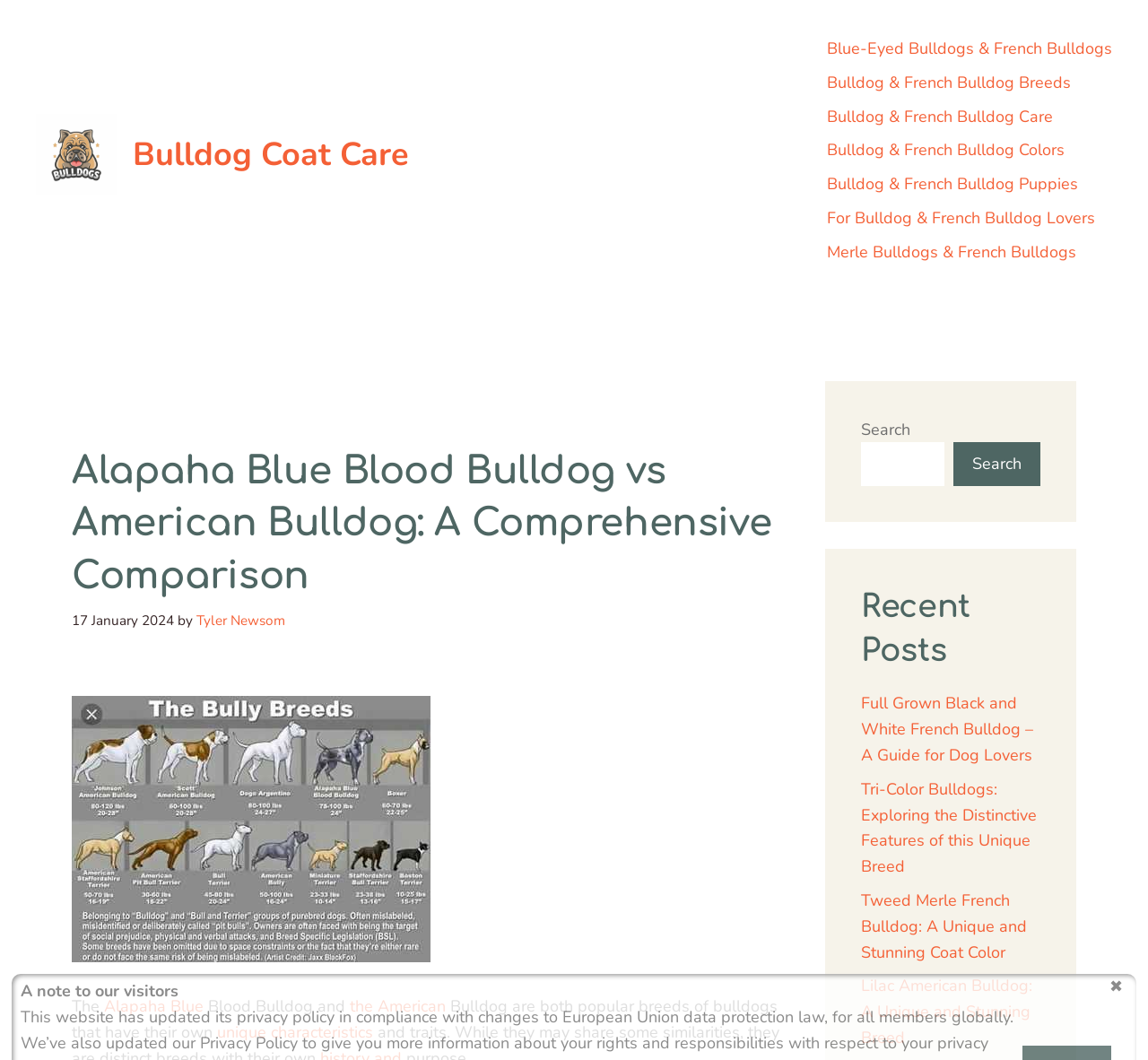Predict the bounding box of the UI element based on this description: "the American".

[0.305, 0.939, 0.388, 0.96]